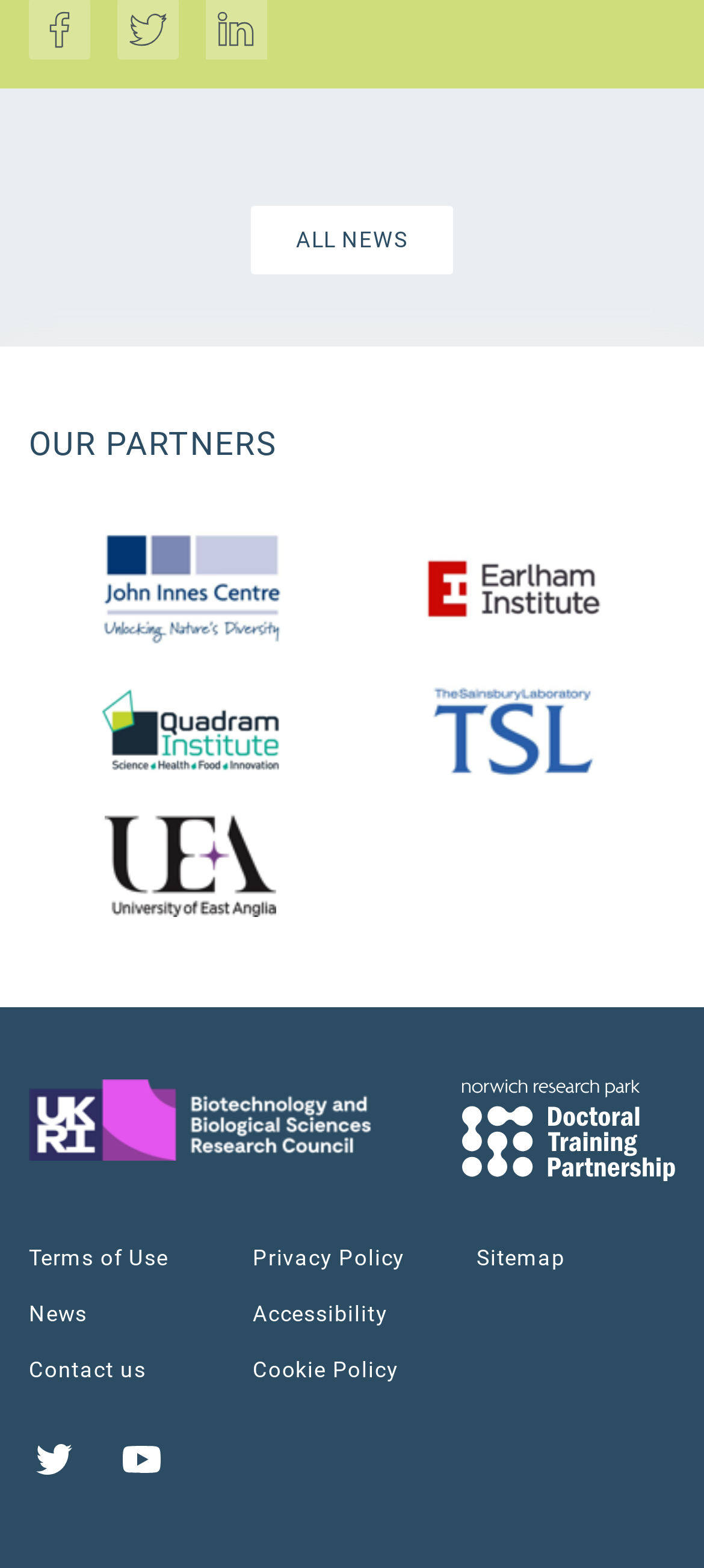Reply to the question with a single word or phrase:
How many partner logos are displayed?

3